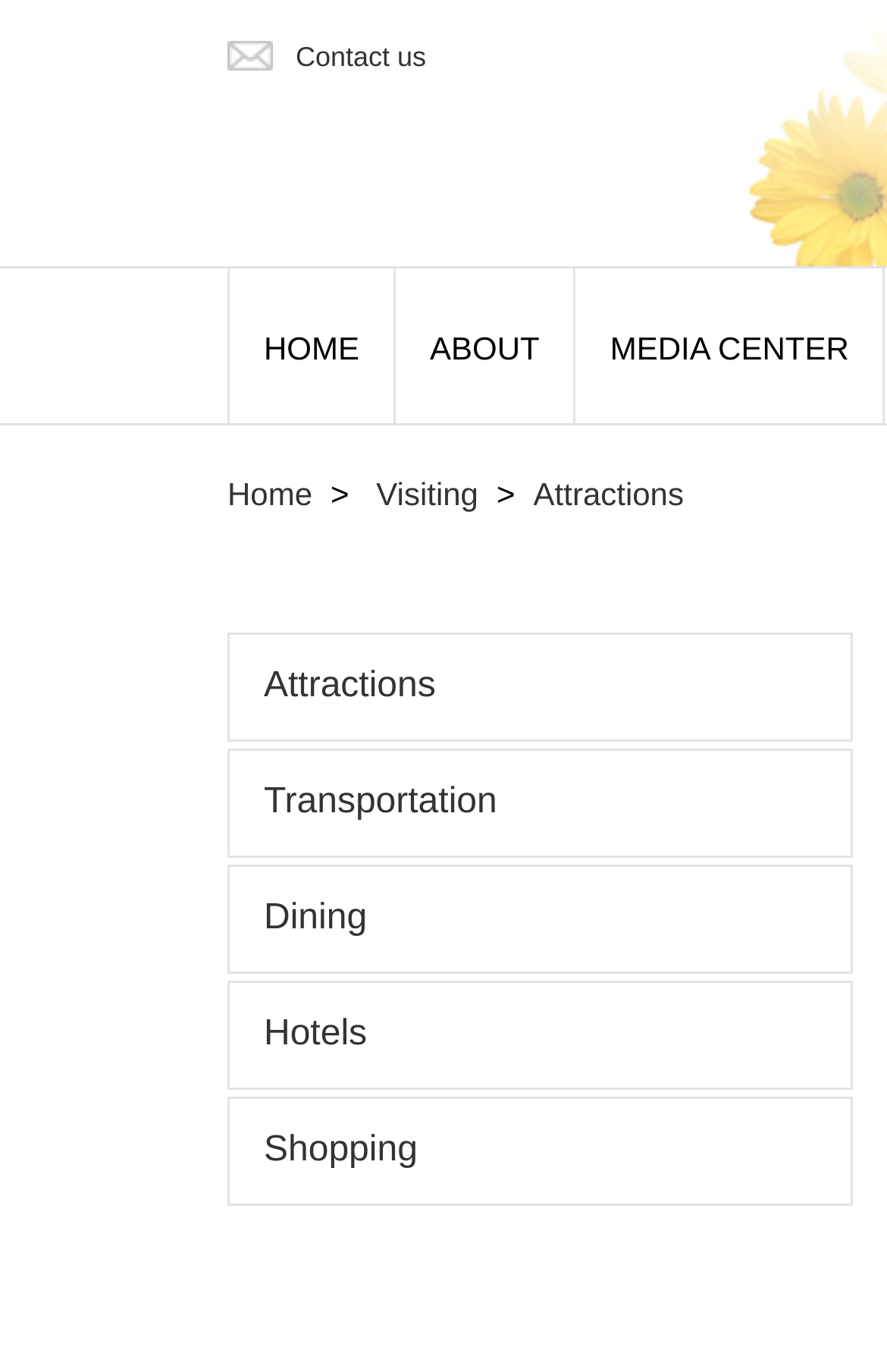What is the last link on the top navigation bar?
Provide a short answer using one word or a brief phrase based on the image.

MEDIA CENTER